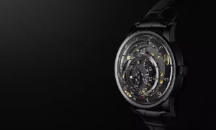By analyzing the image, answer the following question with a detailed response: What is the purpose of the Only Watch auction?

According to the caption, the Only Watch auction is held to raise funds for Duchenne Muscular Dystrophy research, which is a charitable cause that the auction supports.